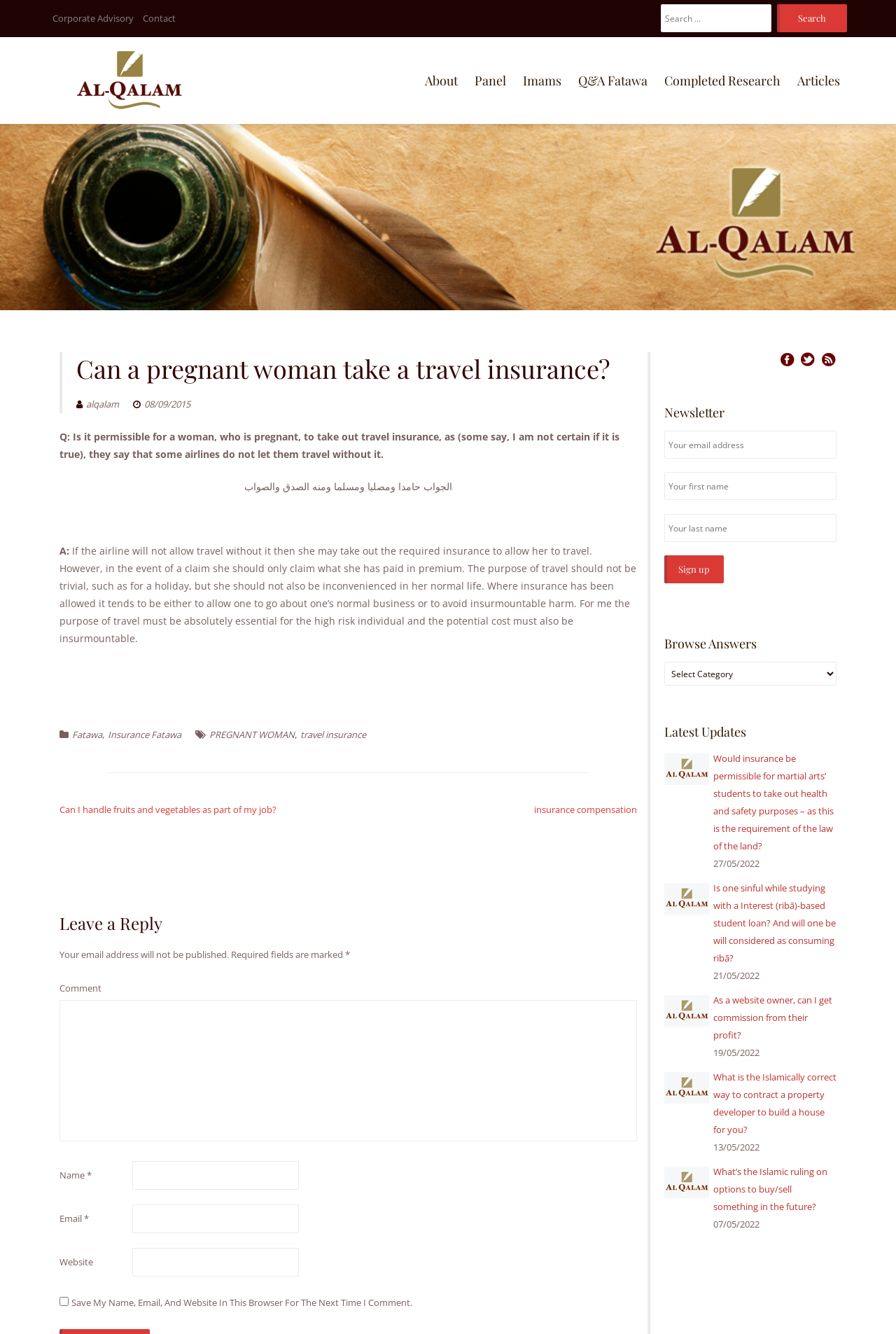Locate the UI element described as follows: "Facebook". Return the bounding box coordinates as four float numbers between 0 and 1 in the order [left, top, right, bottom].

[0.87, 0.264, 0.887, 0.274]